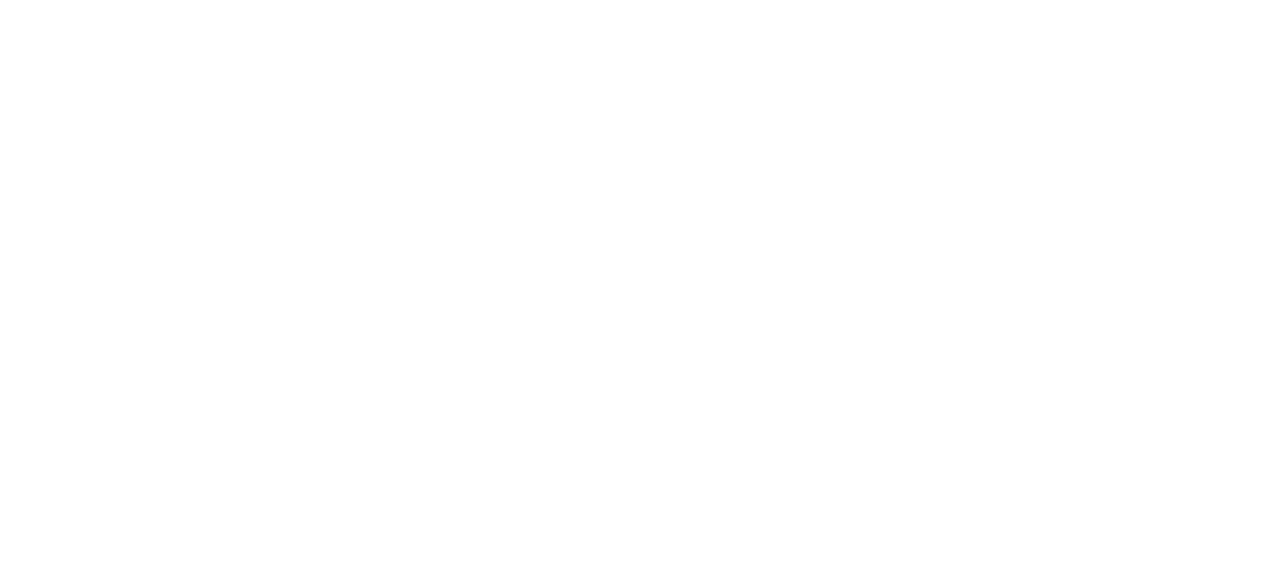Identify the bounding box coordinates for the element that needs to be clicked to fulfill this instruction: "View terms and disclaimer". Provide the coordinates in the format of four float numbers between 0 and 1: [left, top, right, bottom].

[0.269, 0.008, 0.488, 0.087]